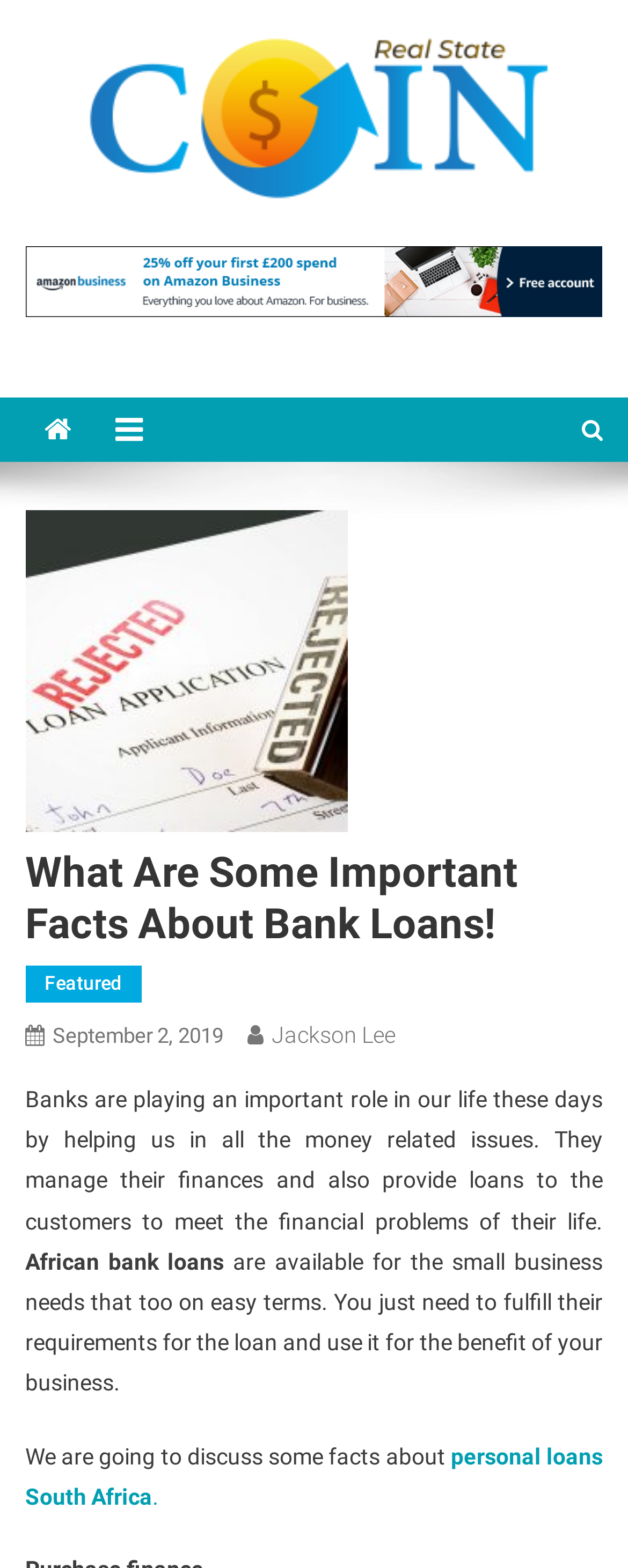What is the date of publication of this article?
Analyze the image and provide a thorough answer to the question.

The date of publication of this article is September 2, 2019, which is mentioned in the link 'September 2, 2019' below the heading 'What Are Some Important Facts About Bank Loans!'.